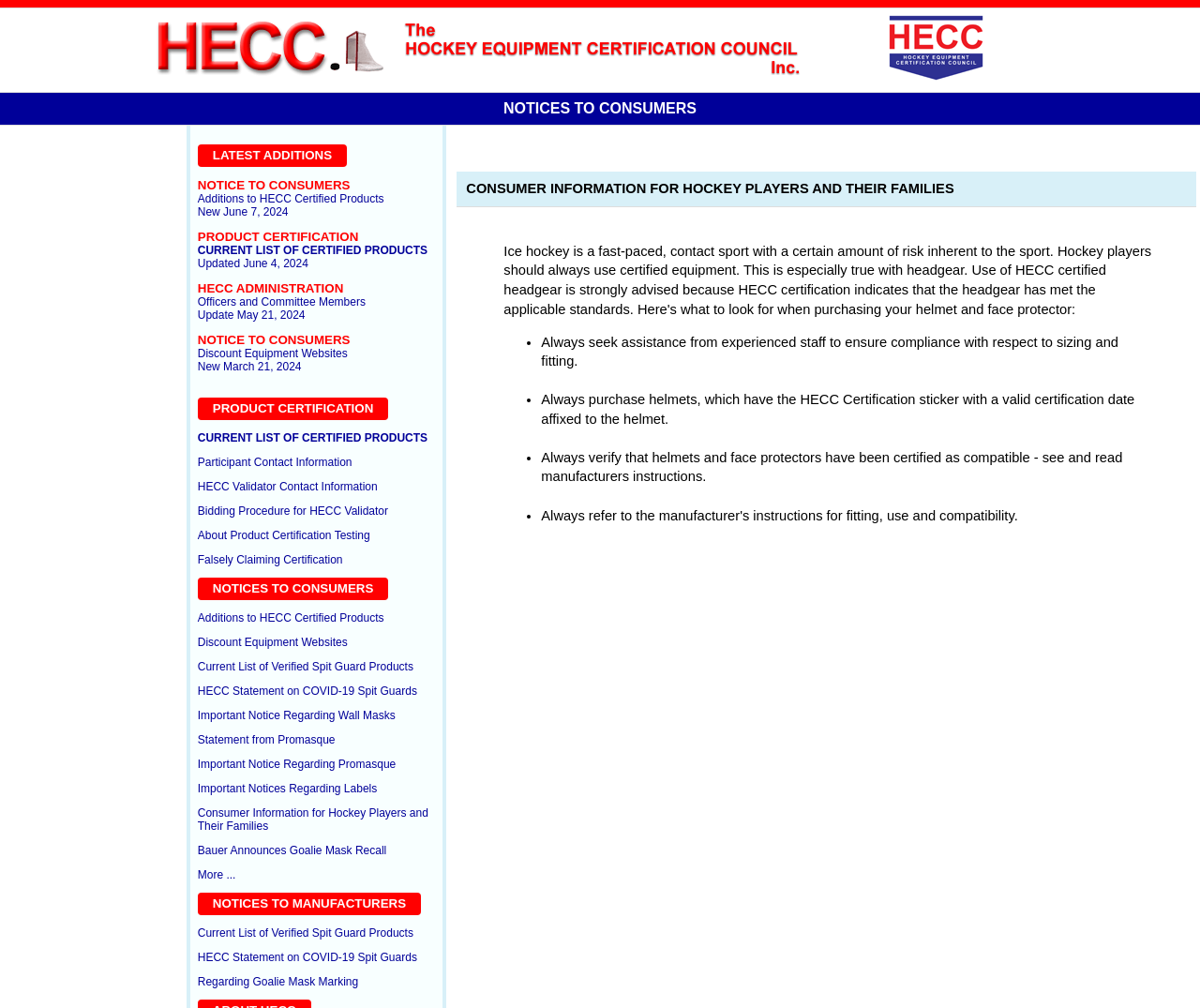What is the purpose of the webpage?
Provide a fully detailed and comprehensive answer to the question.

The purpose of the webpage can be inferred from the title 'NOTICES TO CONSUMERS' and the various links and information provided, which suggest that the webpage is intended to inform consumers about hockey equipment certification and related issues.